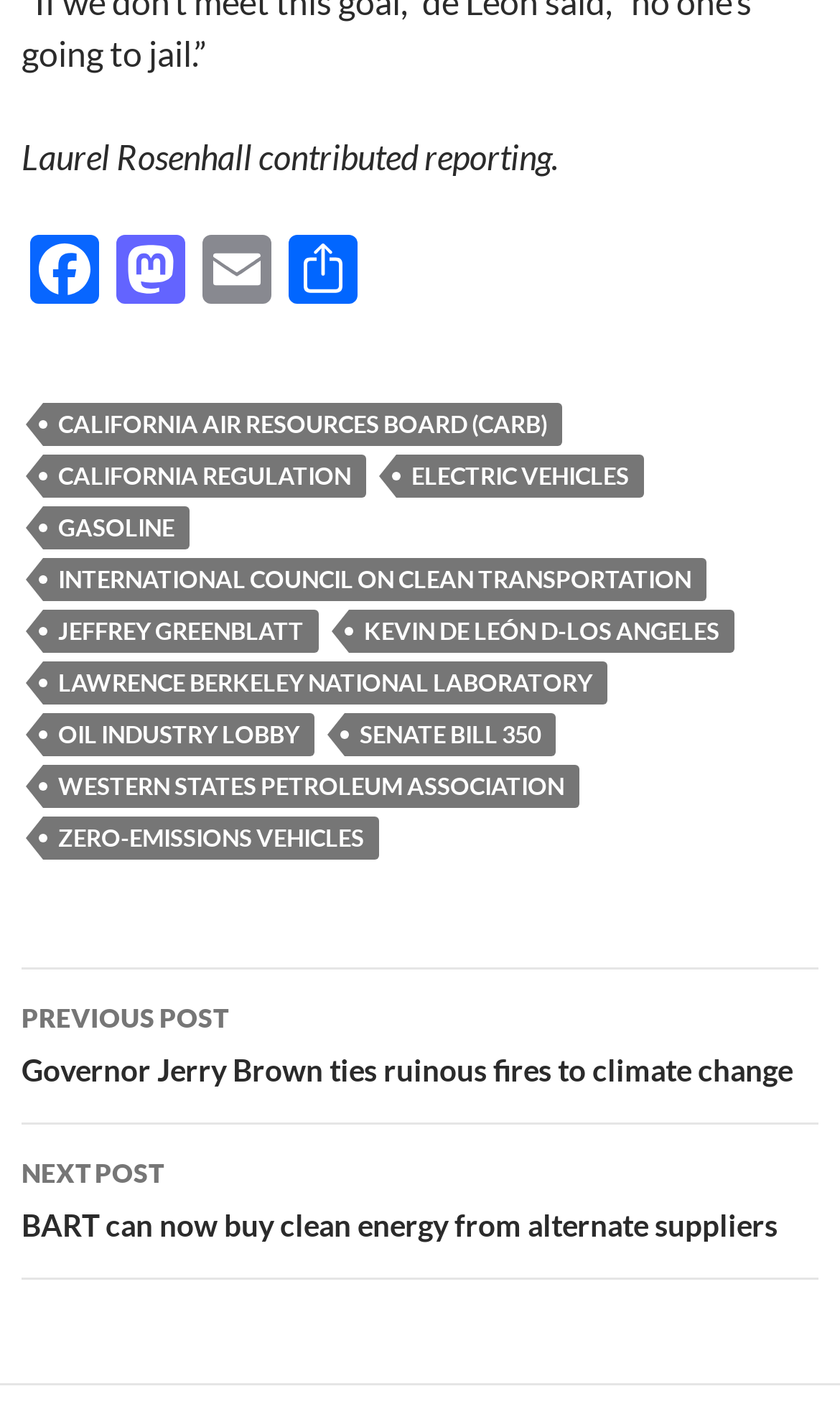Find the bounding box coordinates of the clickable element required to execute the following instruction: "Share this article". Provide the coordinates as four float numbers between 0 and 1, i.e., [left, top, right, bottom].

[0.333, 0.168, 0.436, 0.223]